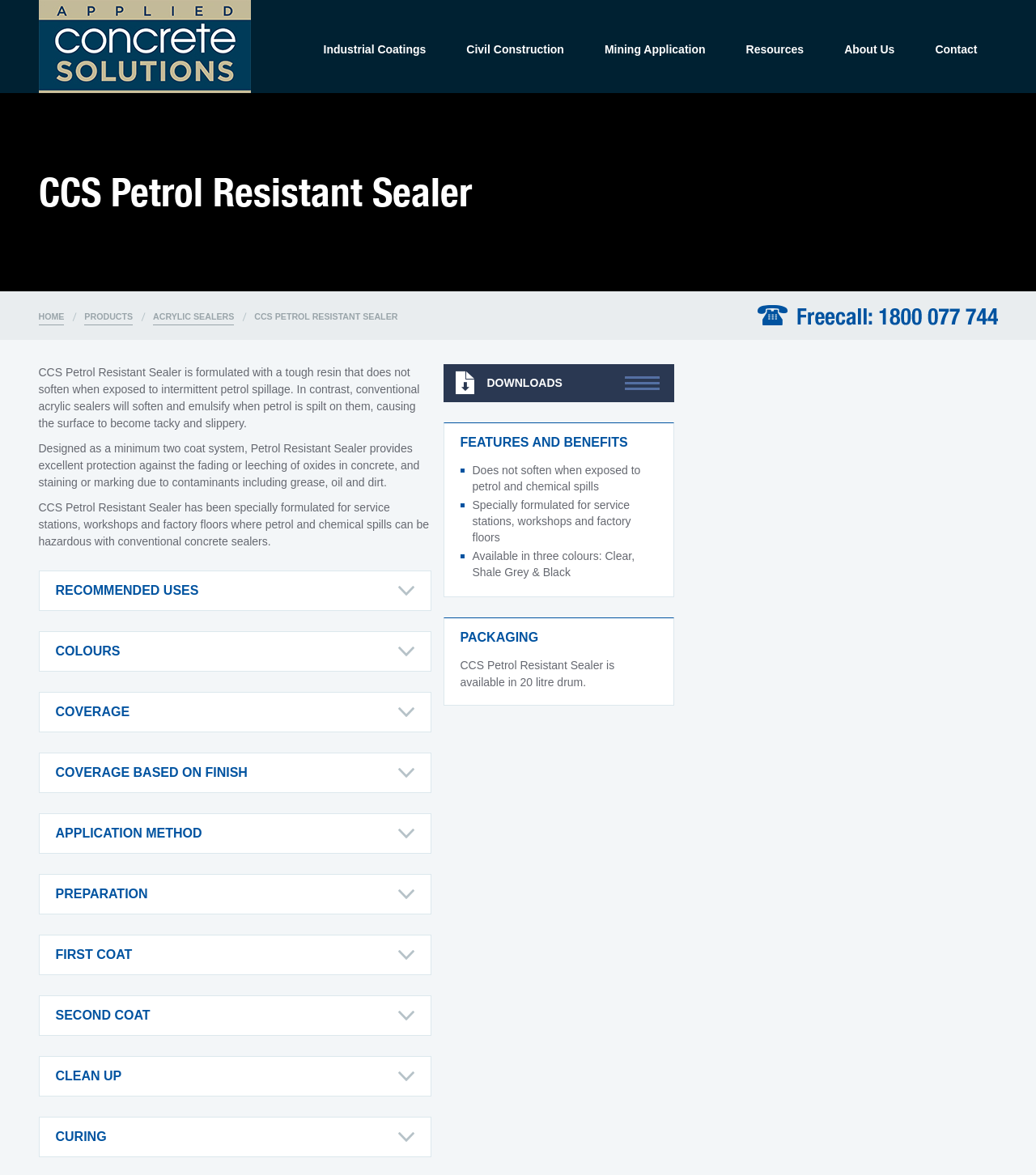Specify the bounding box coordinates of the area to click in order to execute this command: 'Click on About Us'. The coordinates should consist of four float numbers ranging from 0 to 1, and should be formatted as [left, top, right, bottom].

[0.795, 0.0, 0.883, 0.079]